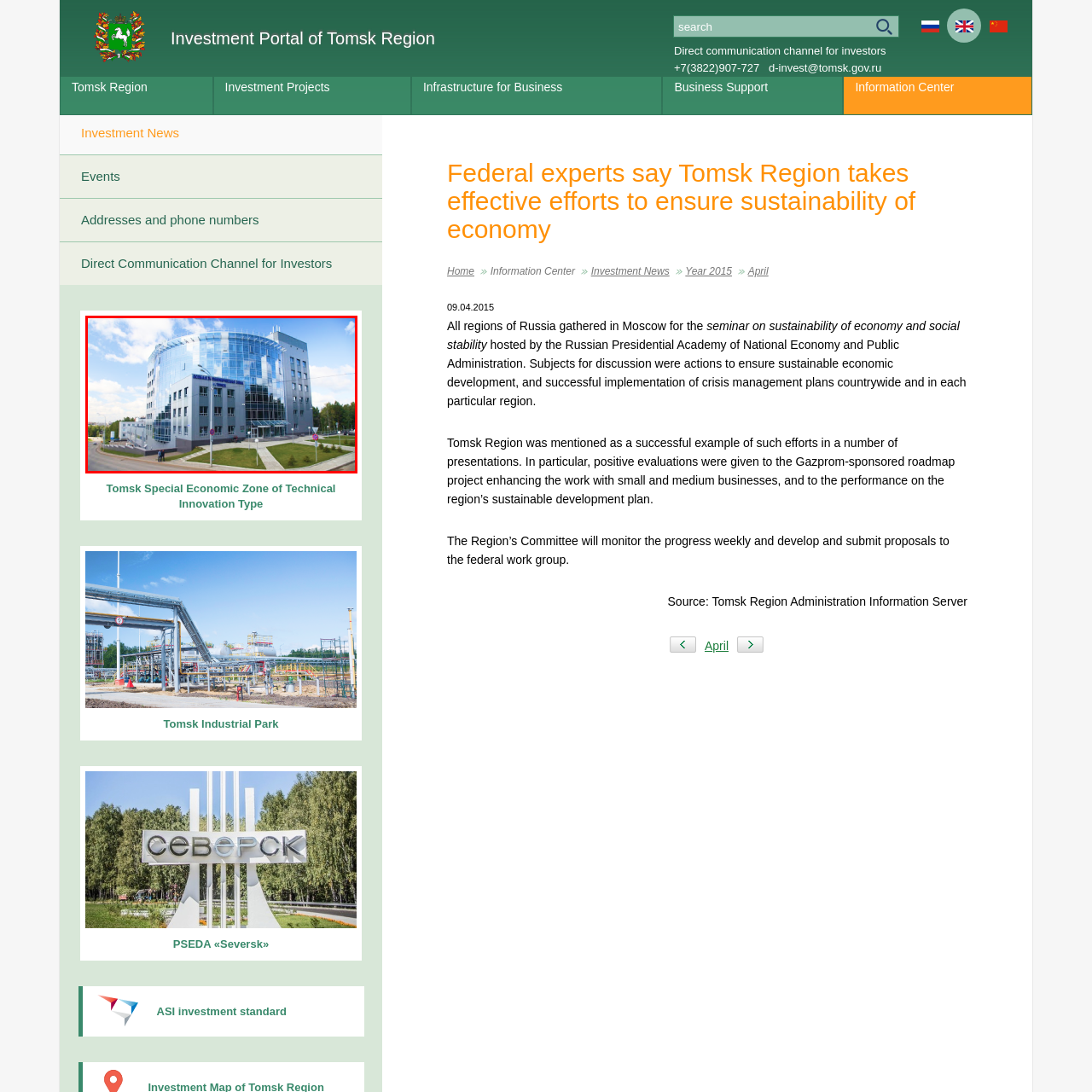What is reflected in the large glass panels?
Observe the image inside the red bounding box carefully and formulate a detailed answer based on what you can infer from the visual content.

The caption states that the building features large glass panels that reflect the sky, which adds to the overall aesthetic appeal of the structure.